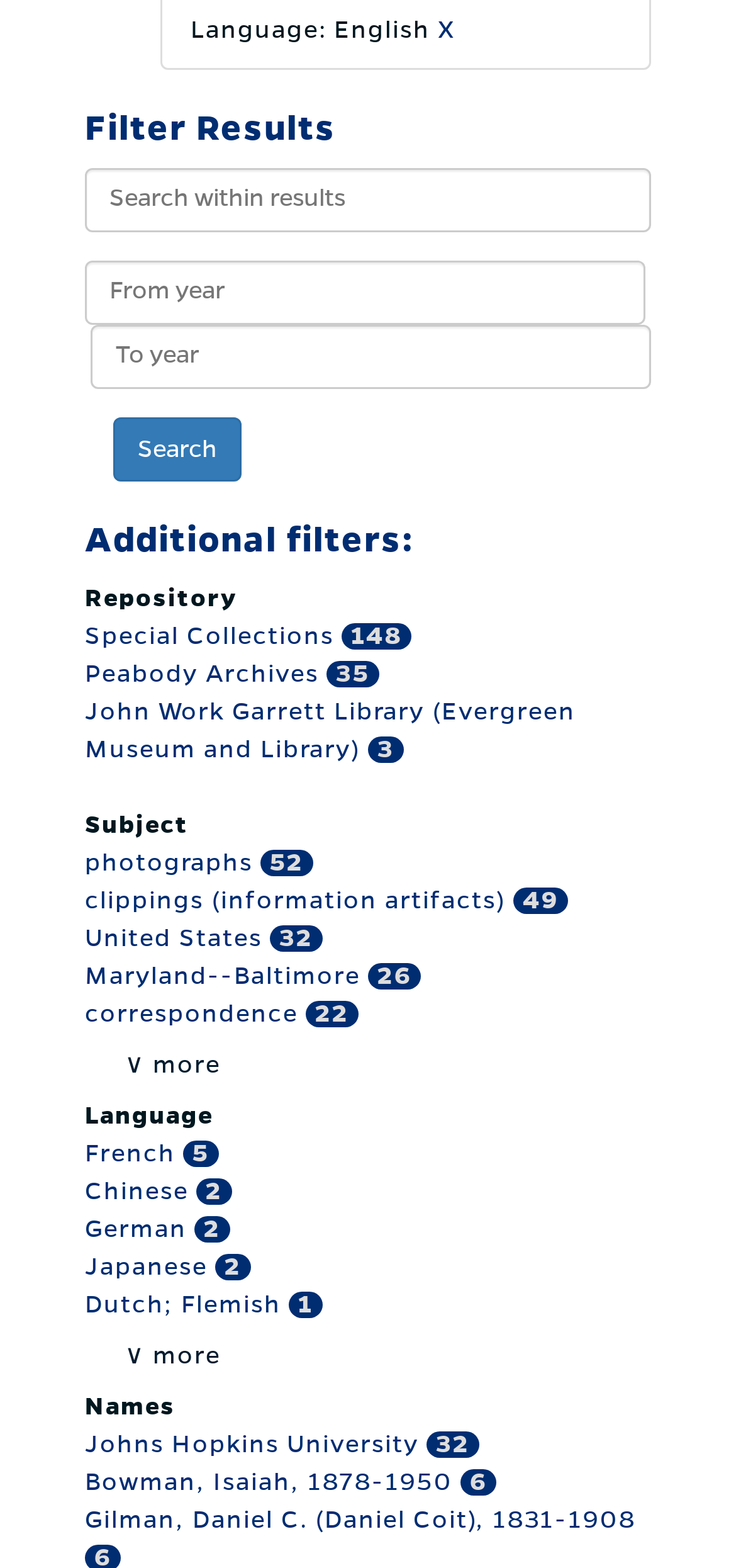Identify the bounding box coordinates for the UI element described as: "Maryland--Baltimore".

[0.115, 0.614, 0.5, 0.631]